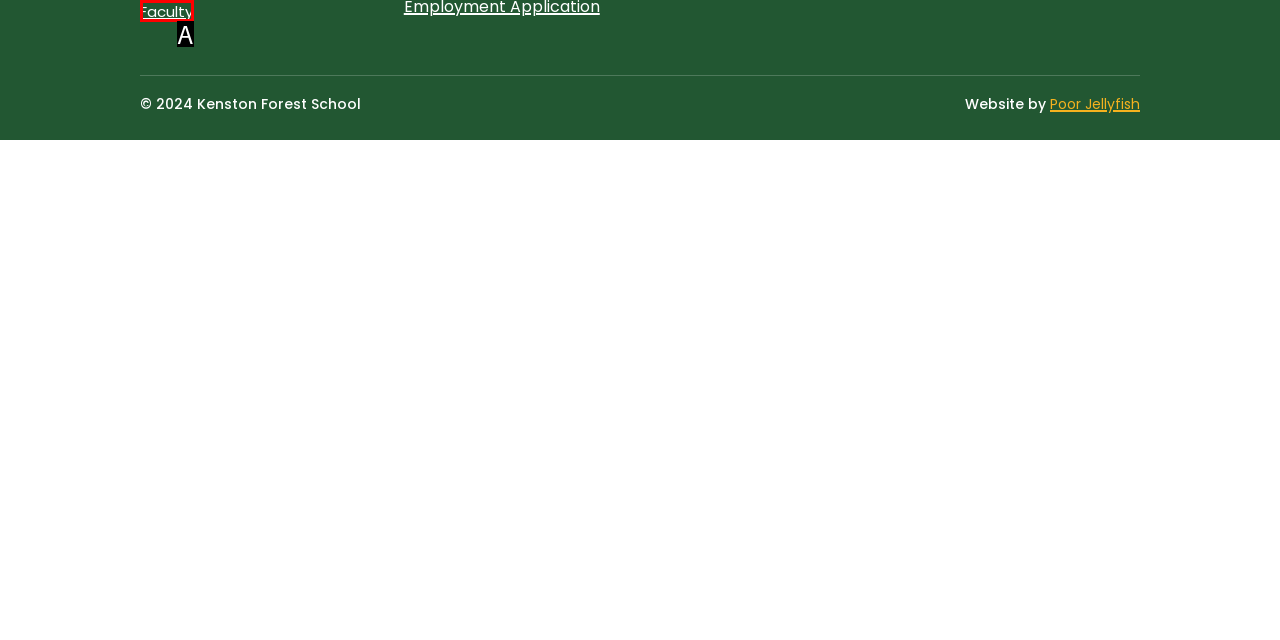Which lettered option matches the following description: Events
Provide the letter of the matching option directly.

None